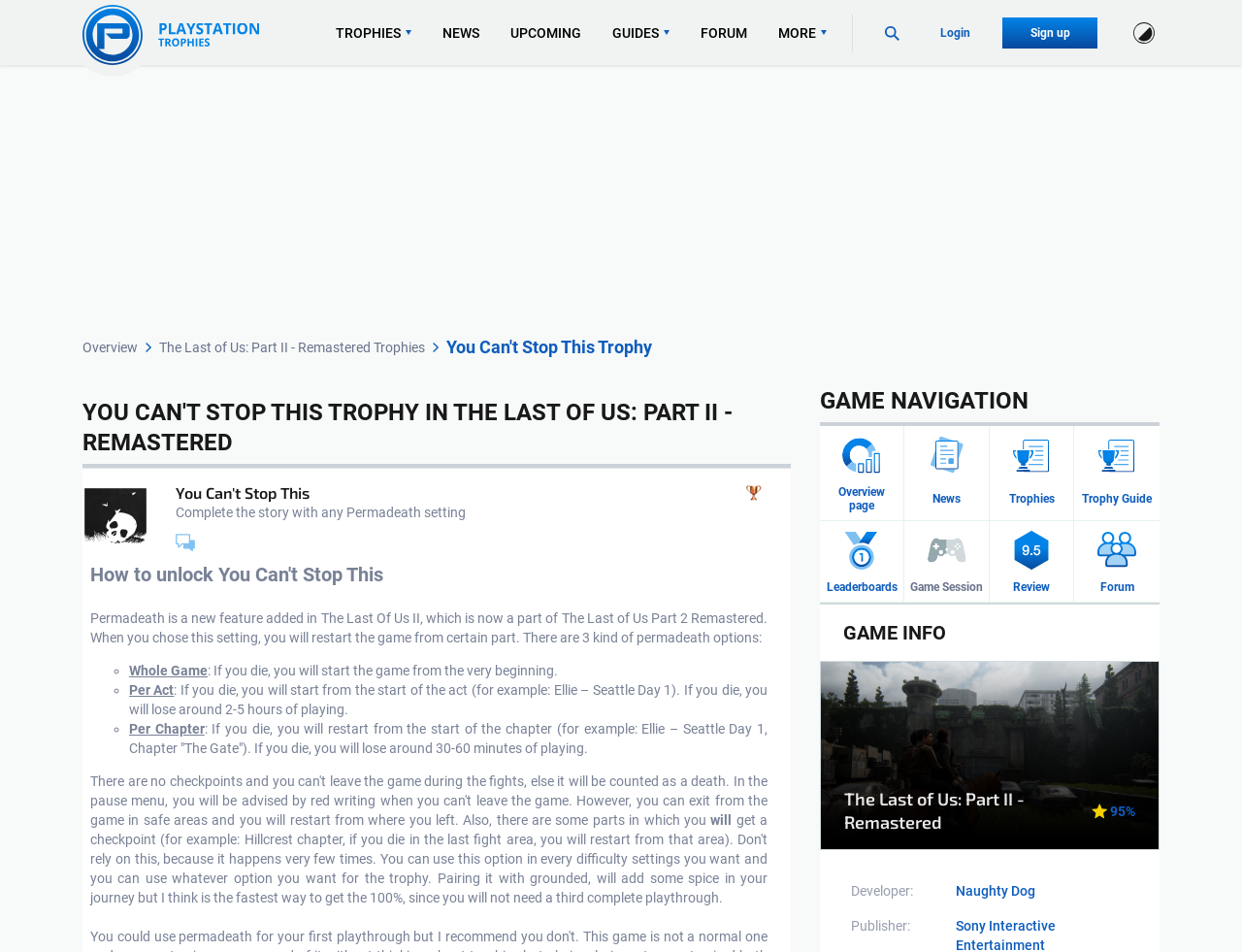What is the rating of the game?
Please provide a comprehensive answer based on the visual information in the image.

The rating of the game can be found in the link element with the text '95%' which is a part of the game info section.